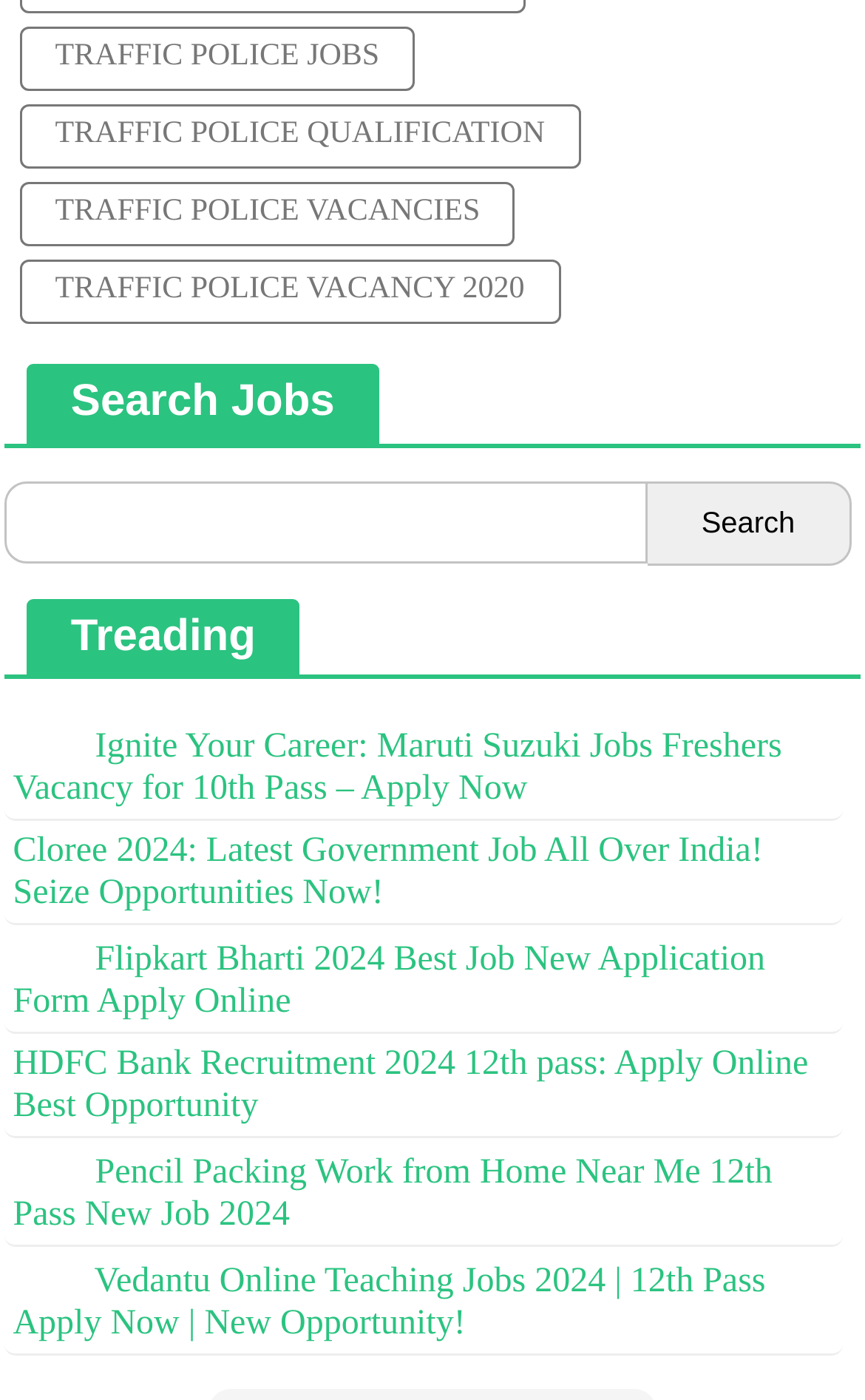Locate the bounding box coordinates of the region to be clicked to comply with the following instruction: "View HDFC Bank recruitment". The coordinates must be four float numbers between 0 and 1, in the form [left, top, right, bottom].

[0.005, 0.738, 0.975, 0.813]